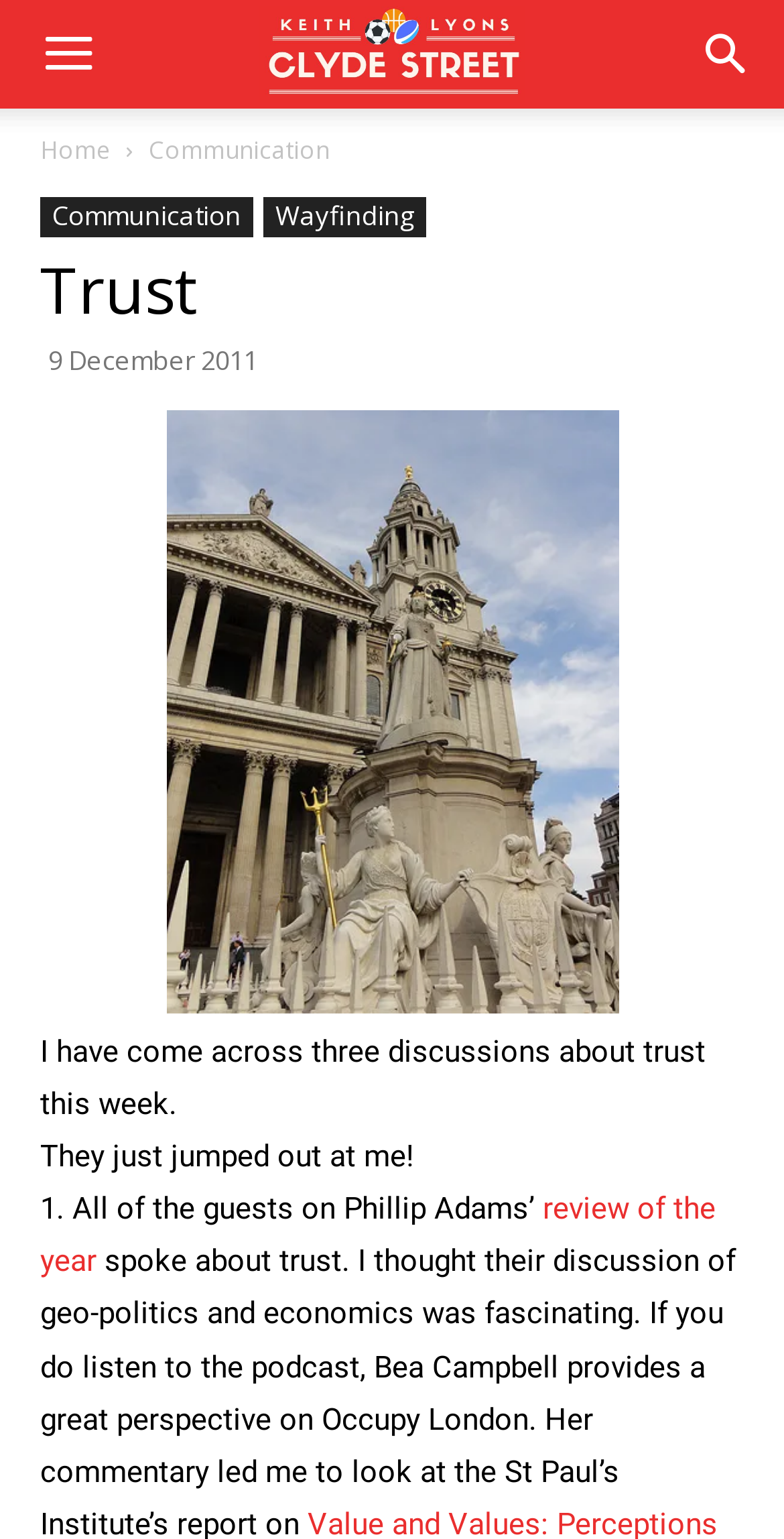From the element description review of the year, predict the bounding box coordinates of the UI element. The coordinates must be specified in the format (top-left x, top-left y, bottom-right x, bottom-right y) and should be within the 0 to 1 range.

[0.051, 0.774, 0.913, 0.832]